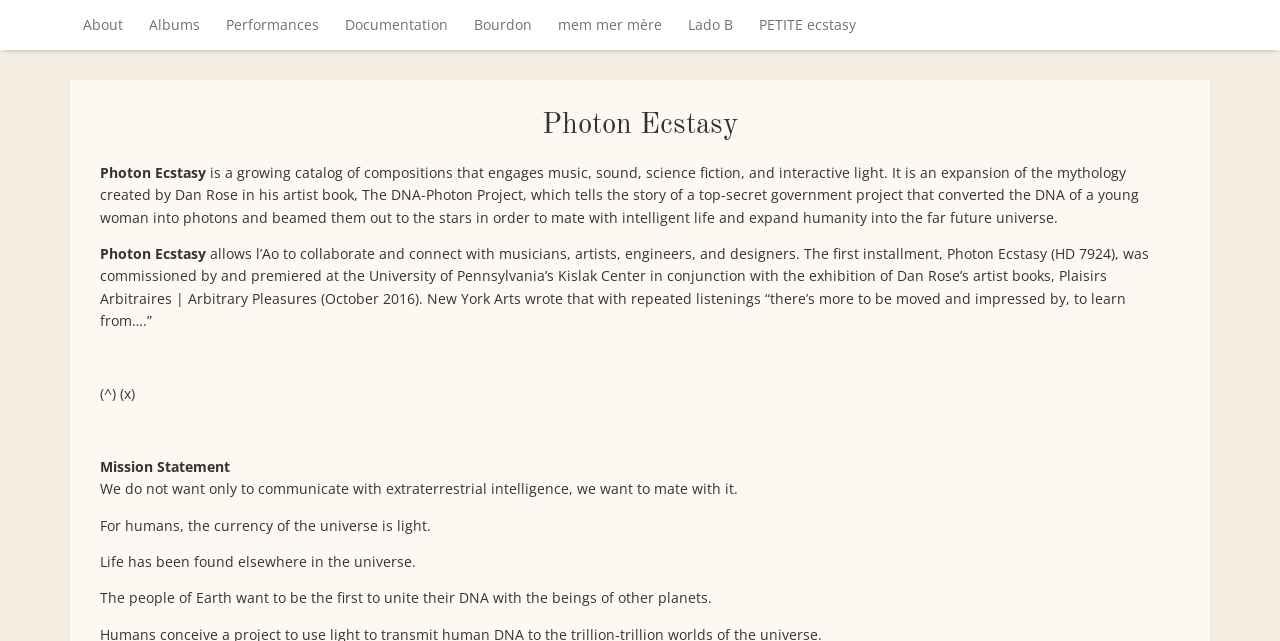What is the currency of the universe according to Photon Ecstasy?
Please look at the screenshot and answer using one word or phrase.

Light